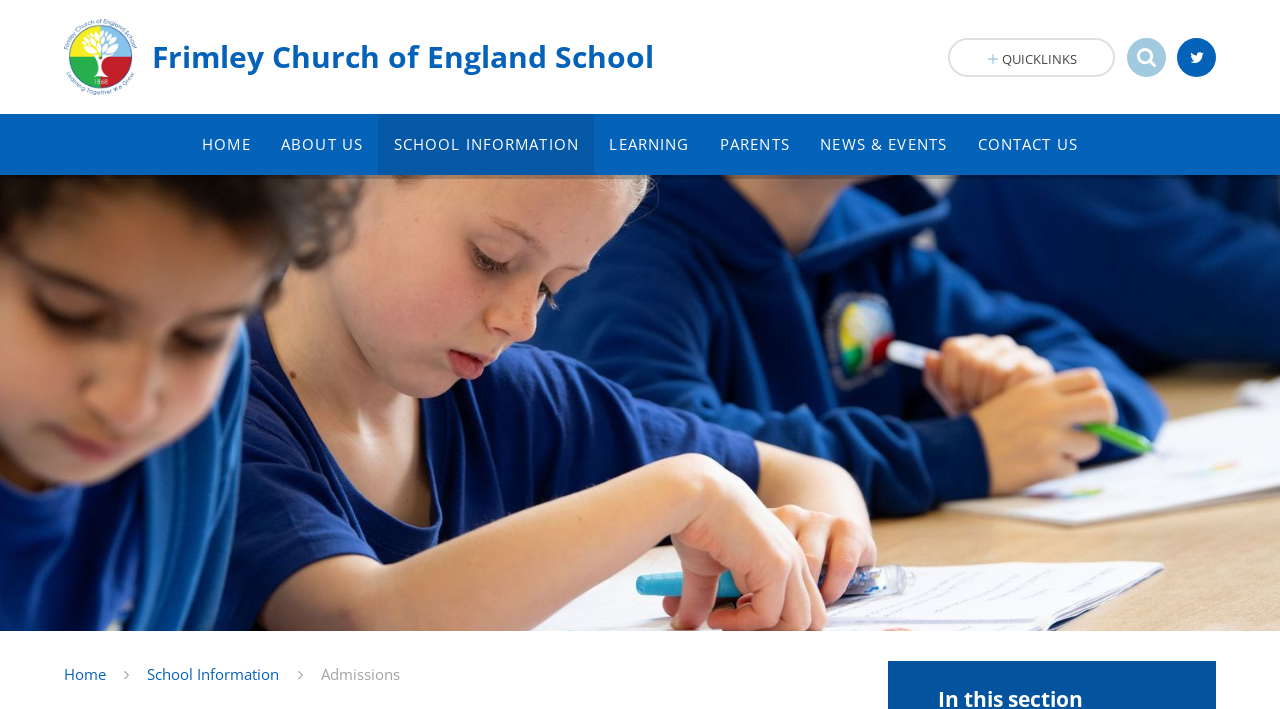Please specify the bounding box coordinates of the clickable section necessary to execute the following command: "view school information".

[0.296, 0.161, 0.464, 0.246]